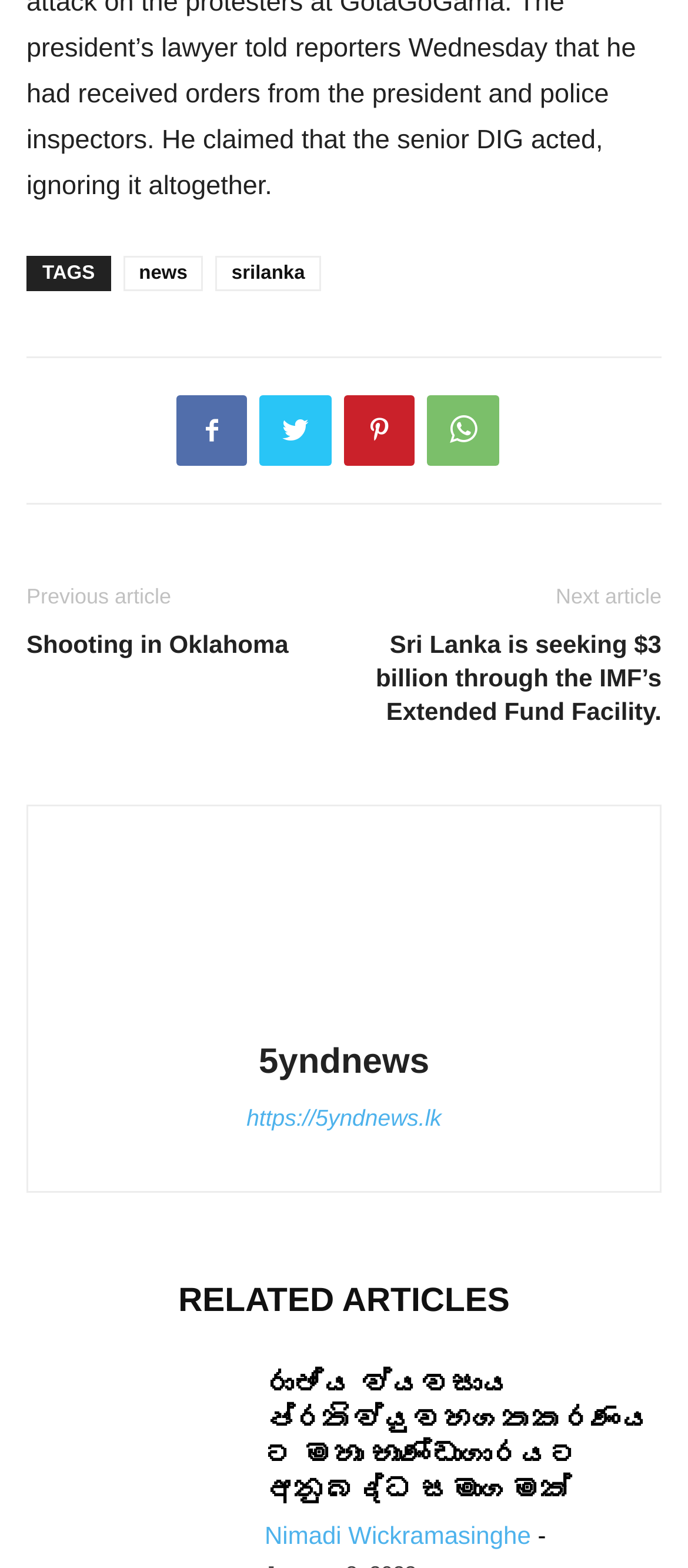Determine the bounding box coordinates of the section I need to click to execute the following instruction: "Visit the 'Sri Lanka is seeking $3 billion through the IMF’s Extended Fund Facility.' article". Provide the coordinates as four float numbers between 0 and 1, i.e., [left, top, right, bottom].

[0.526, 0.401, 0.962, 0.465]